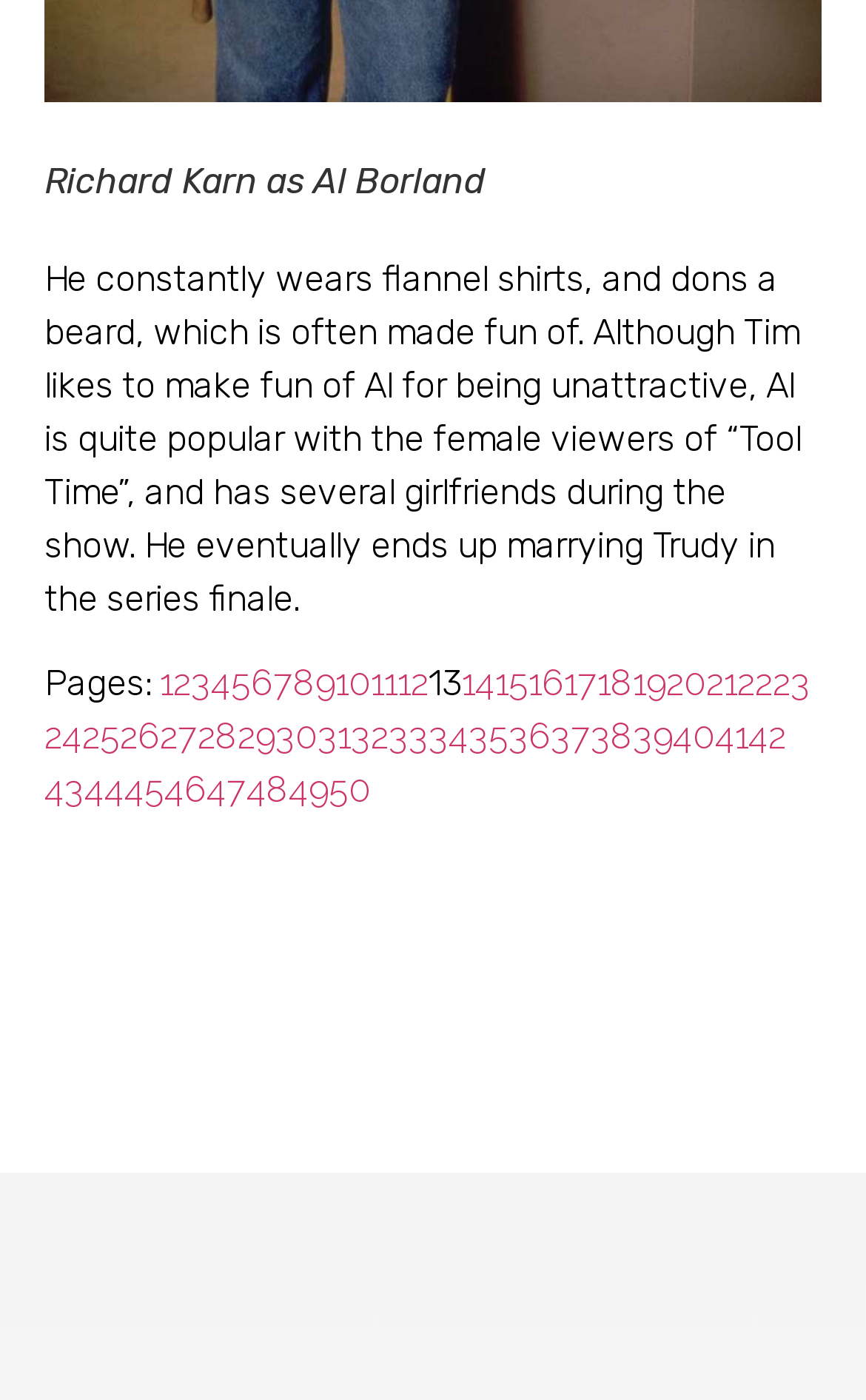Refer to the screenshot and give an in-depth answer to this question: What is the event where Al gets married?

According to the StaticText element, Al 'eventually ends up marrying Trudy in the series finale', indicating that the event where Al gets married is the series finale.